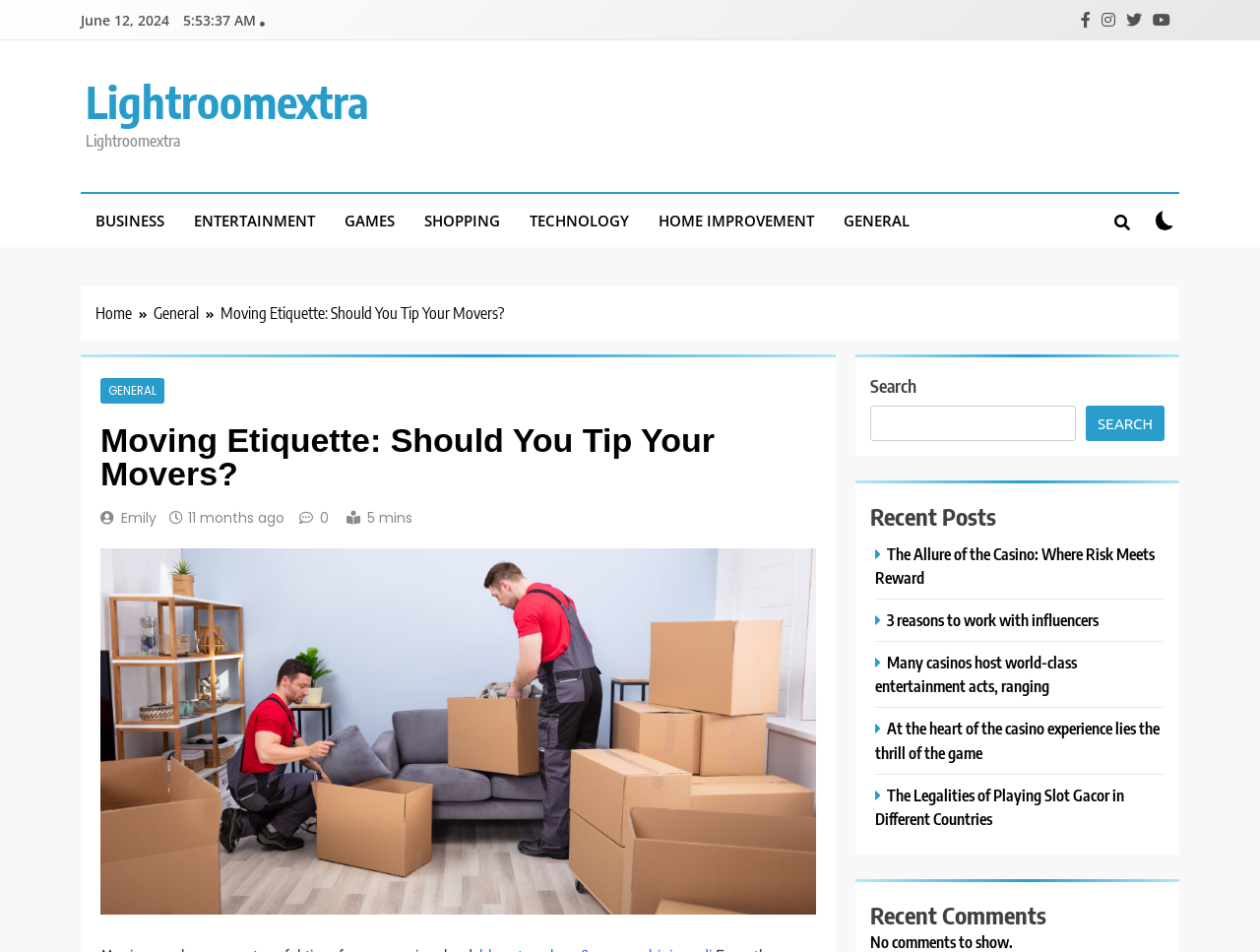Using the provided element description: "parent_node: SEARCH name="s"", determine the bounding box coordinates of the corresponding UI element in the screenshot.

[0.691, 0.426, 0.854, 0.463]